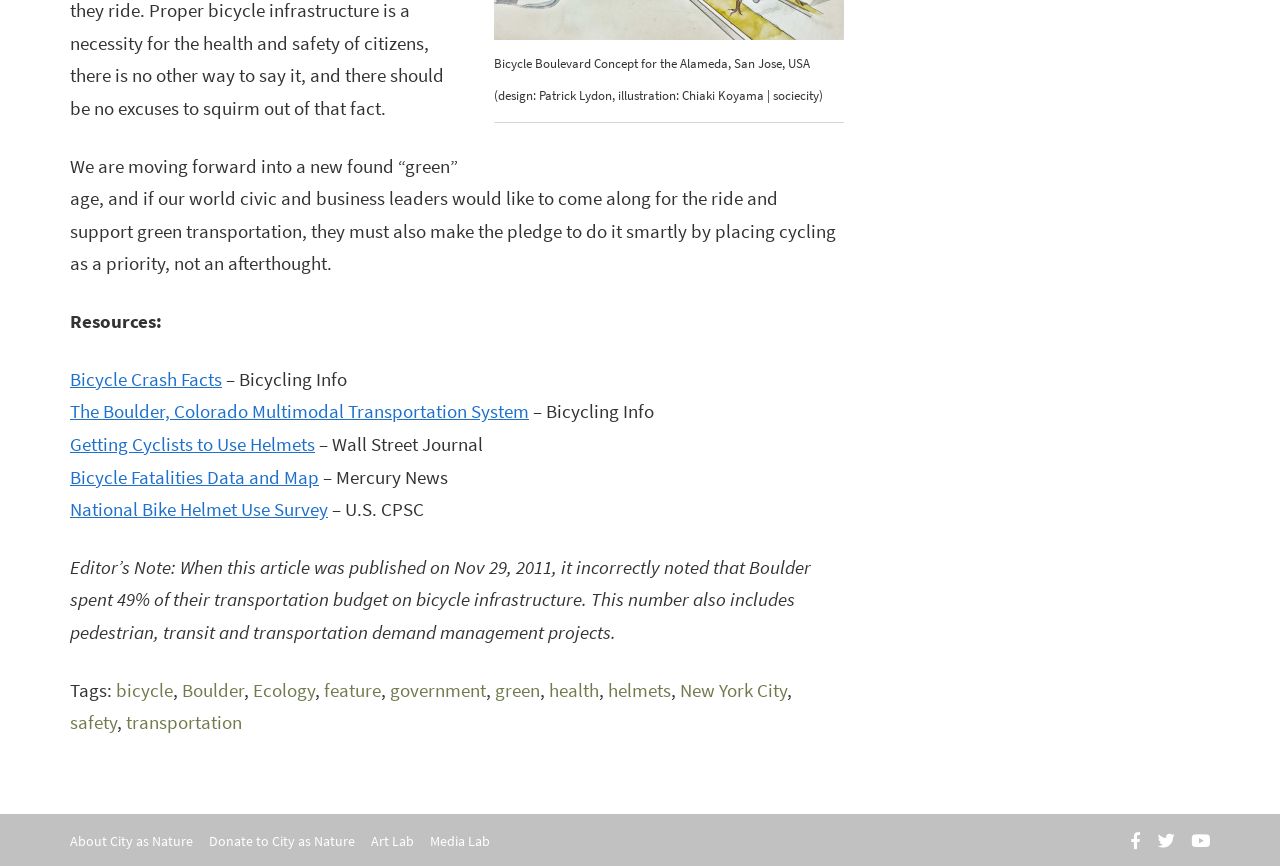Utilize the details in the image to thoroughly answer the following question: What is the main topic of the article?

The main topic of the article can be inferred from the text content, which discusses the importance of prioritizing cycling in green transportation and provides resources and data related to cycling.